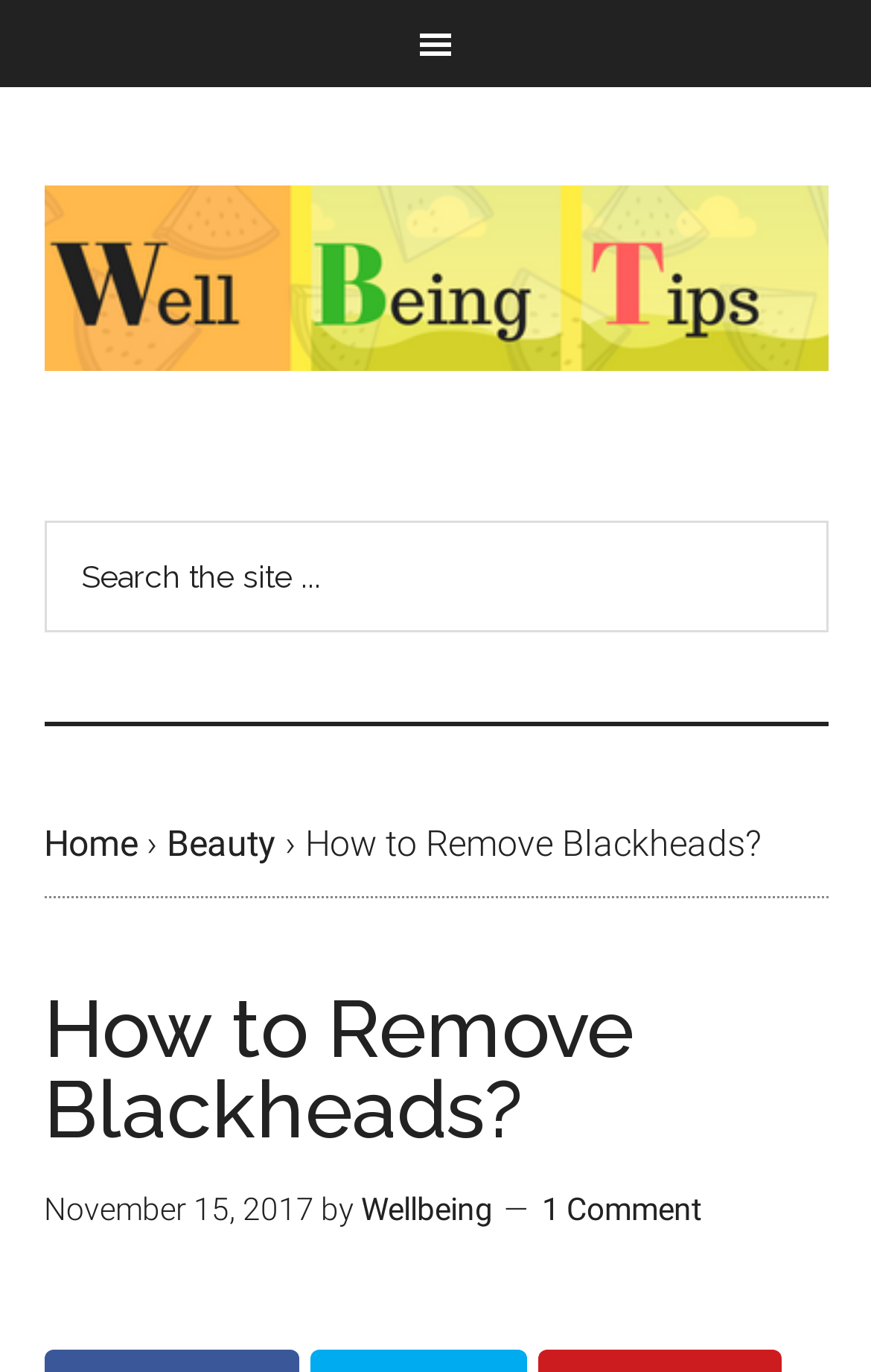What is the purpose of the search box?
Using the screenshot, give a one-word or short phrase answer.

To search the site